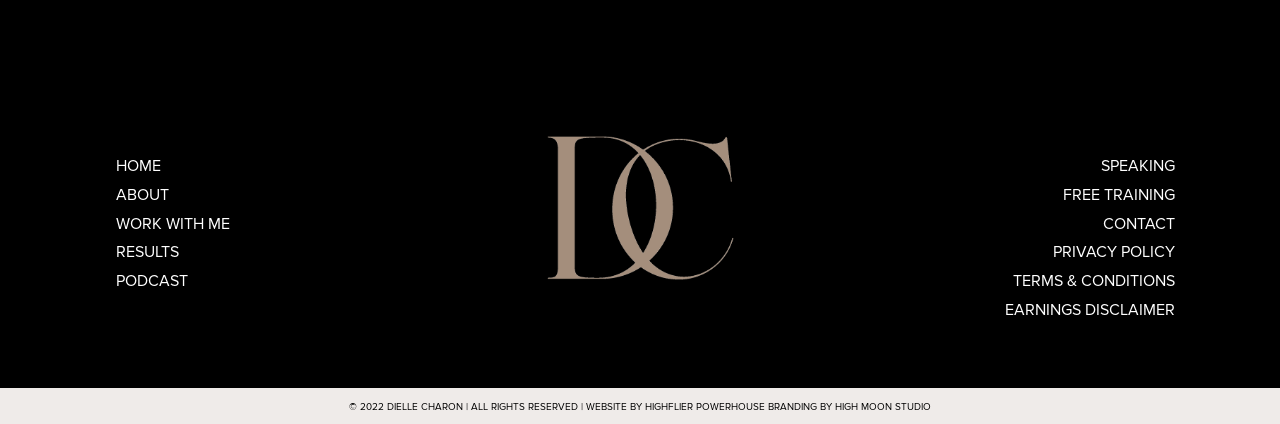Locate the bounding box coordinates of the area that needs to be clicked to fulfill the following instruction: "listen to the podcast". The coordinates should be in the format of four float numbers between 0 and 1, namely [left, top, right, bottom].

[0.091, 0.64, 0.147, 0.687]